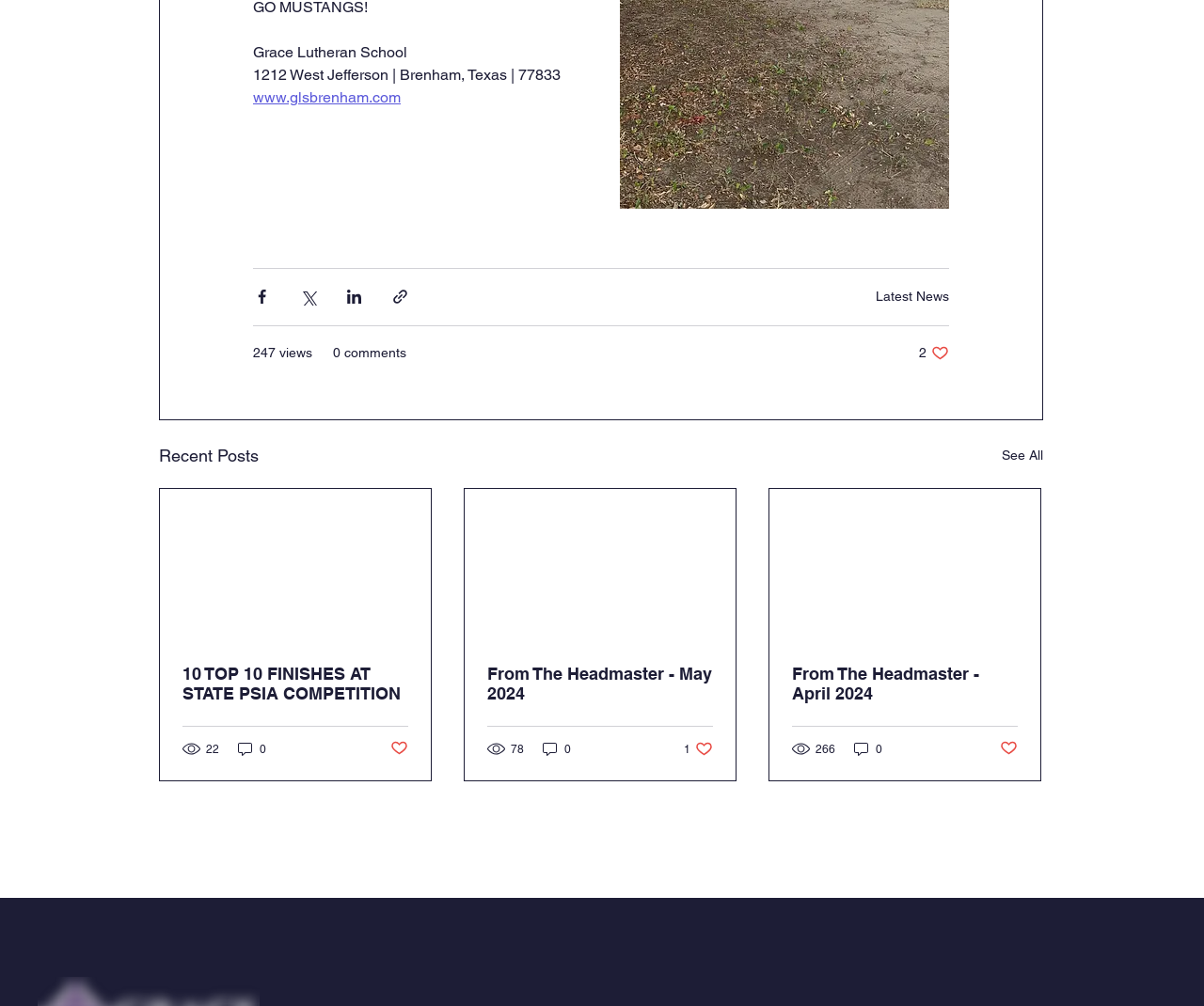Predict the bounding box of the UI element based on this description: "0 comments".

[0.277, 0.341, 0.338, 0.36]